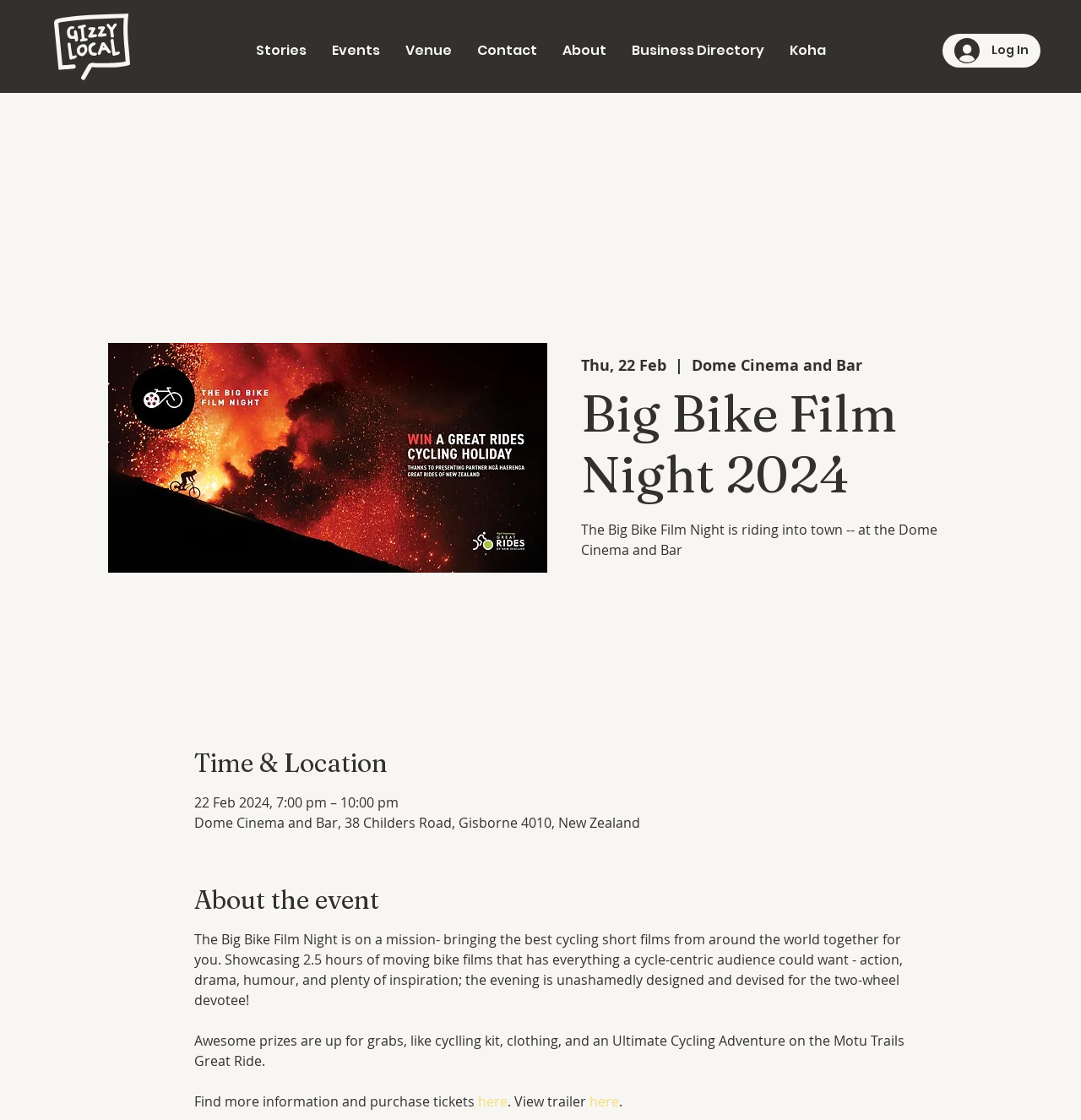Could you specify the bounding box coordinates for the clickable section to complete the following instruction: "Purchase tickets"?

[0.442, 0.975, 0.47, 0.991]